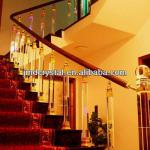Generate an elaborate caption for the image.

This captivating image showcases a beautifully designed staircase adorned with acrylic decorative staircase rails, specifically the JMD-LT-365 model. The rails are made from crystal glass, featuring a sleek and modern aesthetic that complements the home's interior decor. The staircase itself is elegantly carpeted in rich red, creating a striking contrast against the transparent and reflective quality of the rails. Additionally, the image conveys a warm, inviting ambiance enhanced by the soft lighting present in the setting. This design is not only an attractive feature but also functional, providing safety for users navigating the stairs. The decorative rails, available in various shapes and customizable options, contribute to the overall luxury and sophistication of the space. For more information or inquiries about these decorative staircase rails, one can visit the supplier’s website.